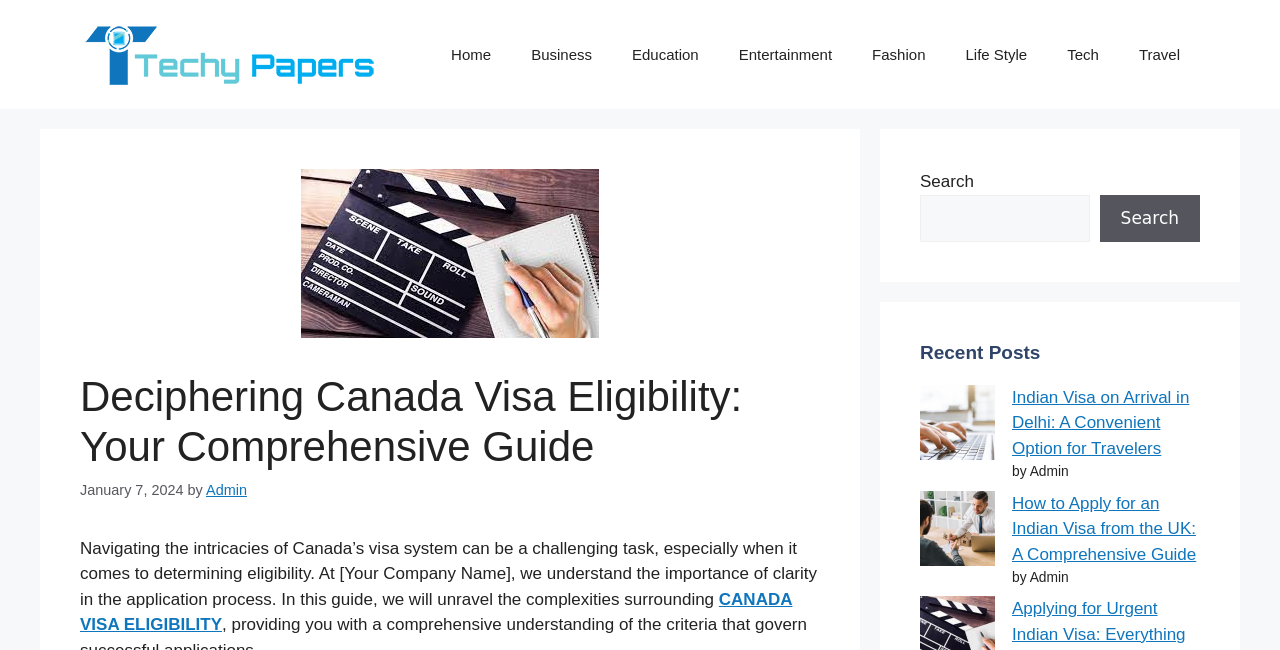What is the name of the website?
Using the image provided, answer with just one word or phrase.

Techy Papers